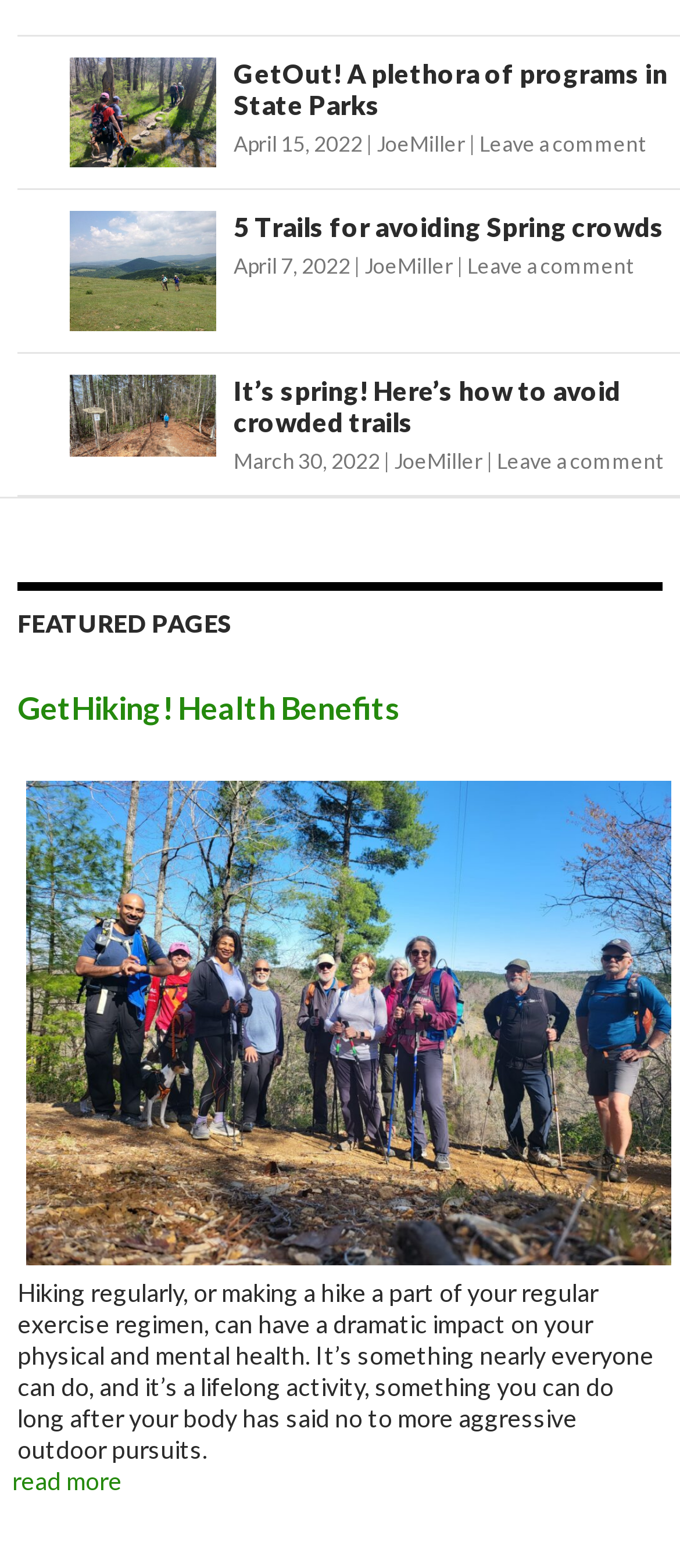Please determine the bounding box coordinates for the UI element described here. Use the format (top-left x, top-left y, bottom-right x, bottom-right y) with values bounded between 0 and 1: JoeMiller

[0.554, 0.083, 0.685, 0.1]